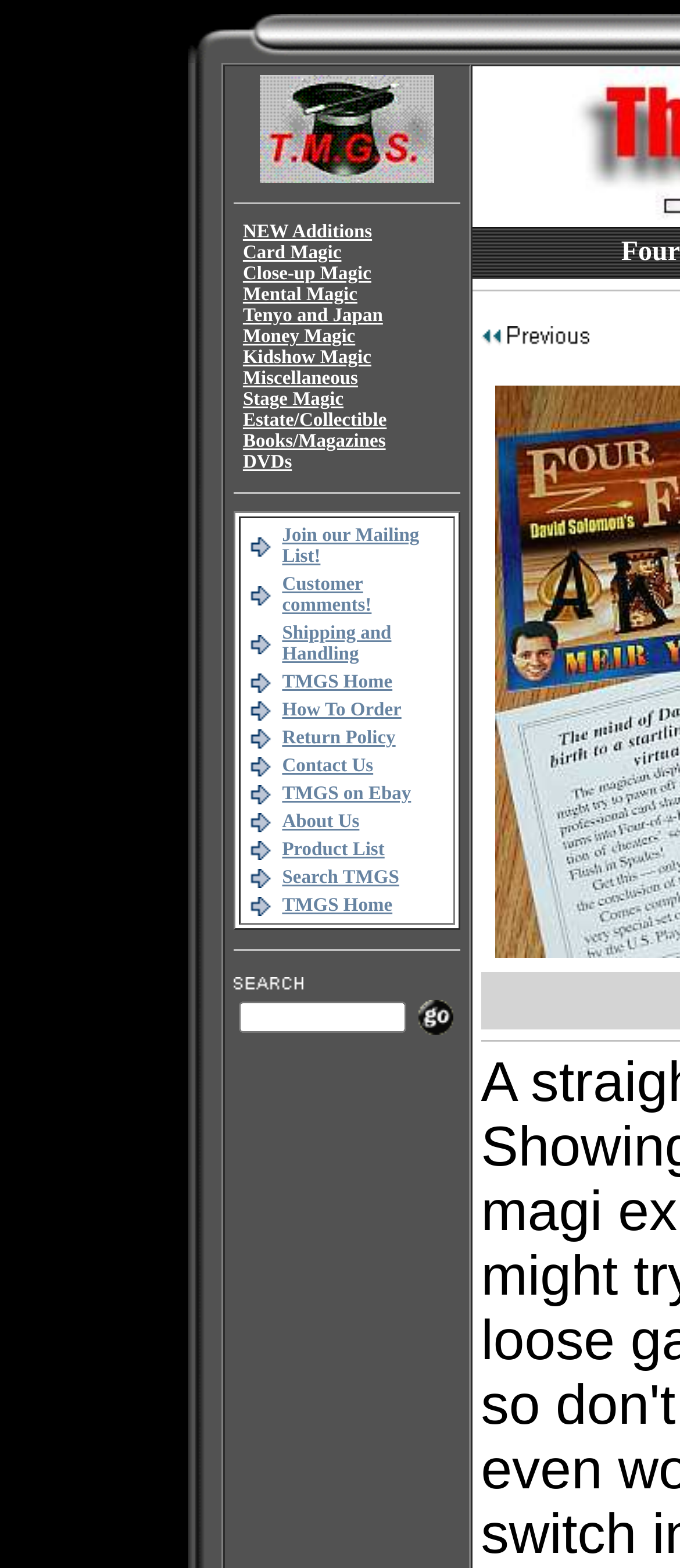Please identify the bounding box coordinates of the clickable area that will allow you to execute the instruction: "Click on the 'Customer comments!' link".

[0.415, 0.366, 0.546, 0.393]